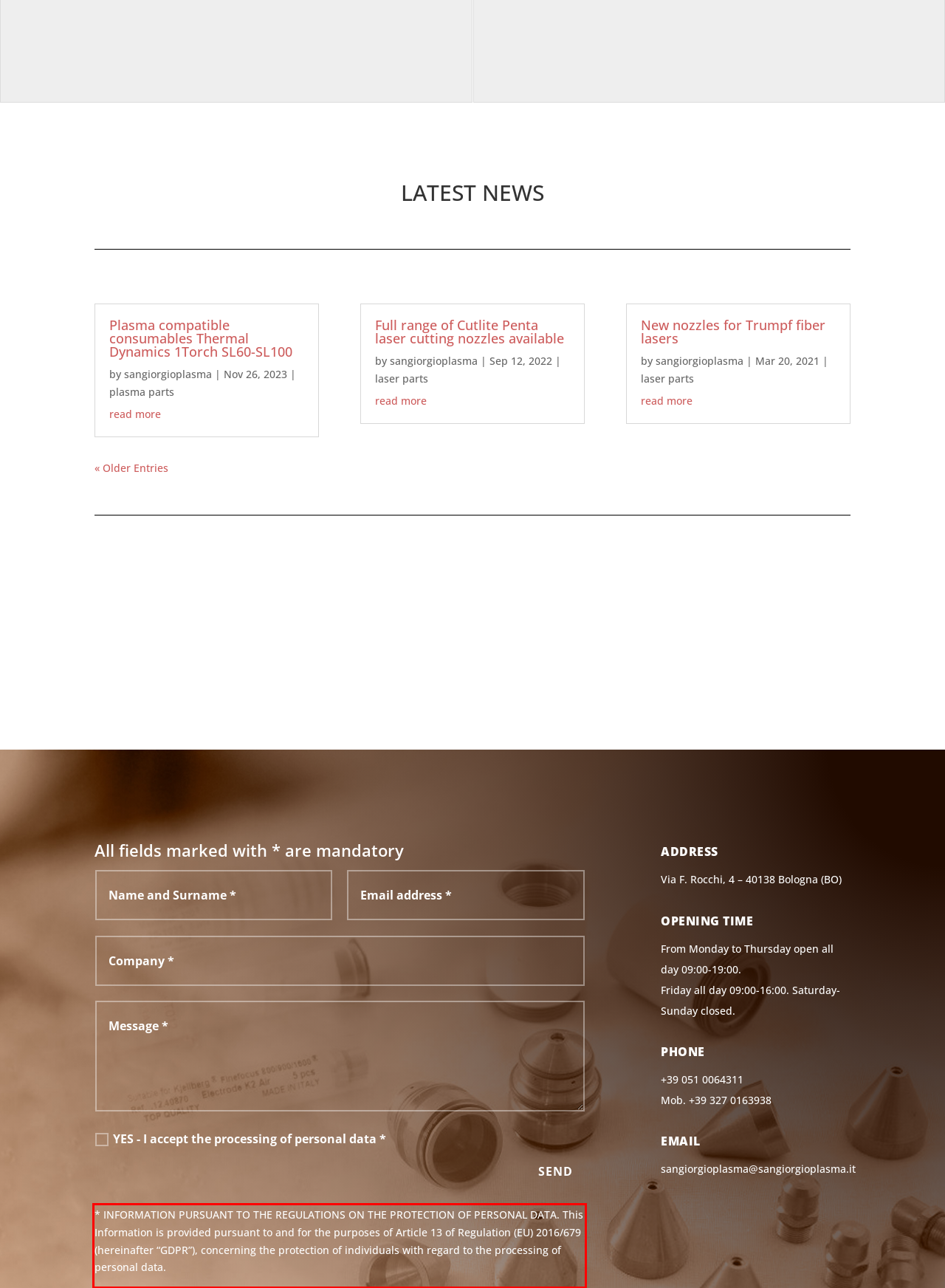Analyze the screenshot of a webpage where a red rectangle is bounding a UI element. Extract and generate the text content within this red bounding box.

* INFORMATION PURSUANT TO THE REGULATIONS ON THE PROTECTION OF PERSONAL DATA. This Information is provided pursuant to and for the purposes of Article 13 of Regulation (EU) 2016/679 (hereinafter “GDPR”), concerning the protection of individuals with regard to the processing of personal data.